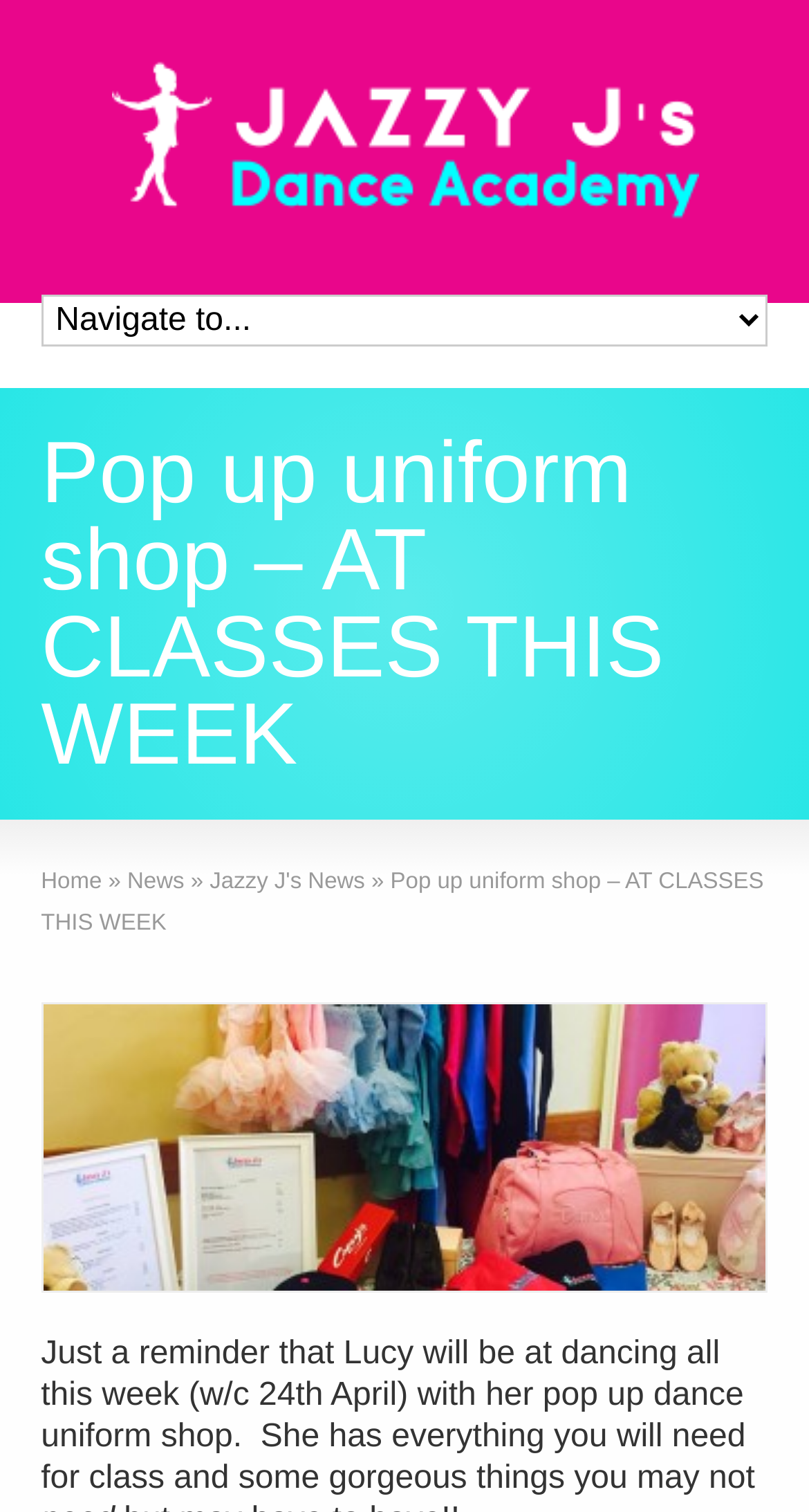Please respond to the question with a concise word or phrase:
What is the name of the person mentioned in the text?

Lucy